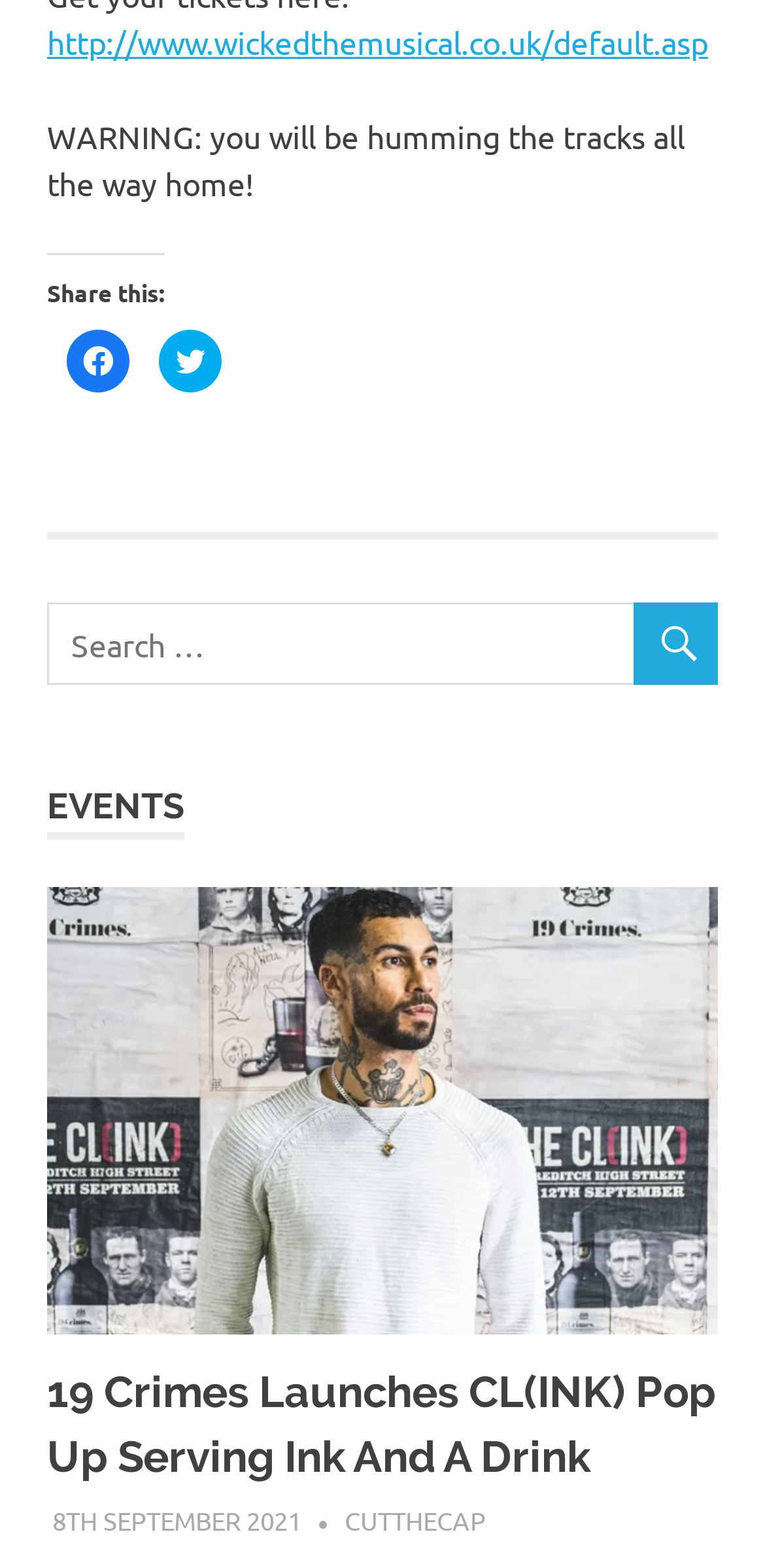Show the bounding box coordinates for the HTML element as described: "8th September 2021".

[0.068, 0.959, 0.394, 0.981]